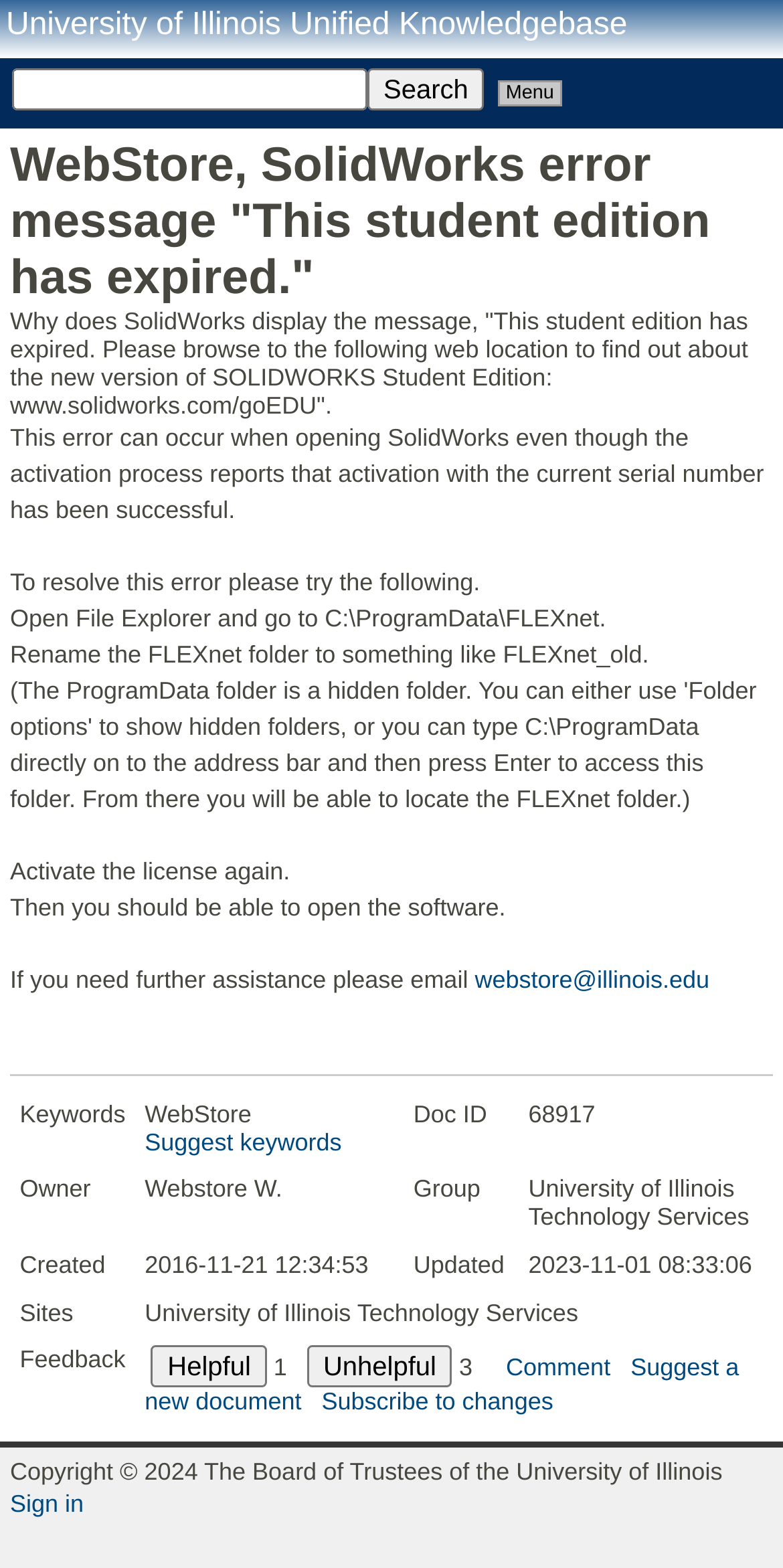Using the format (top-left x, top-left y, bottom-right x, bottom-right y), provide the bounding box coordinates for the described UI element. All values should be floating point numbers between 0 and 1: Suggest a new document

[0.185, 0.863, 0.944, 0.903]